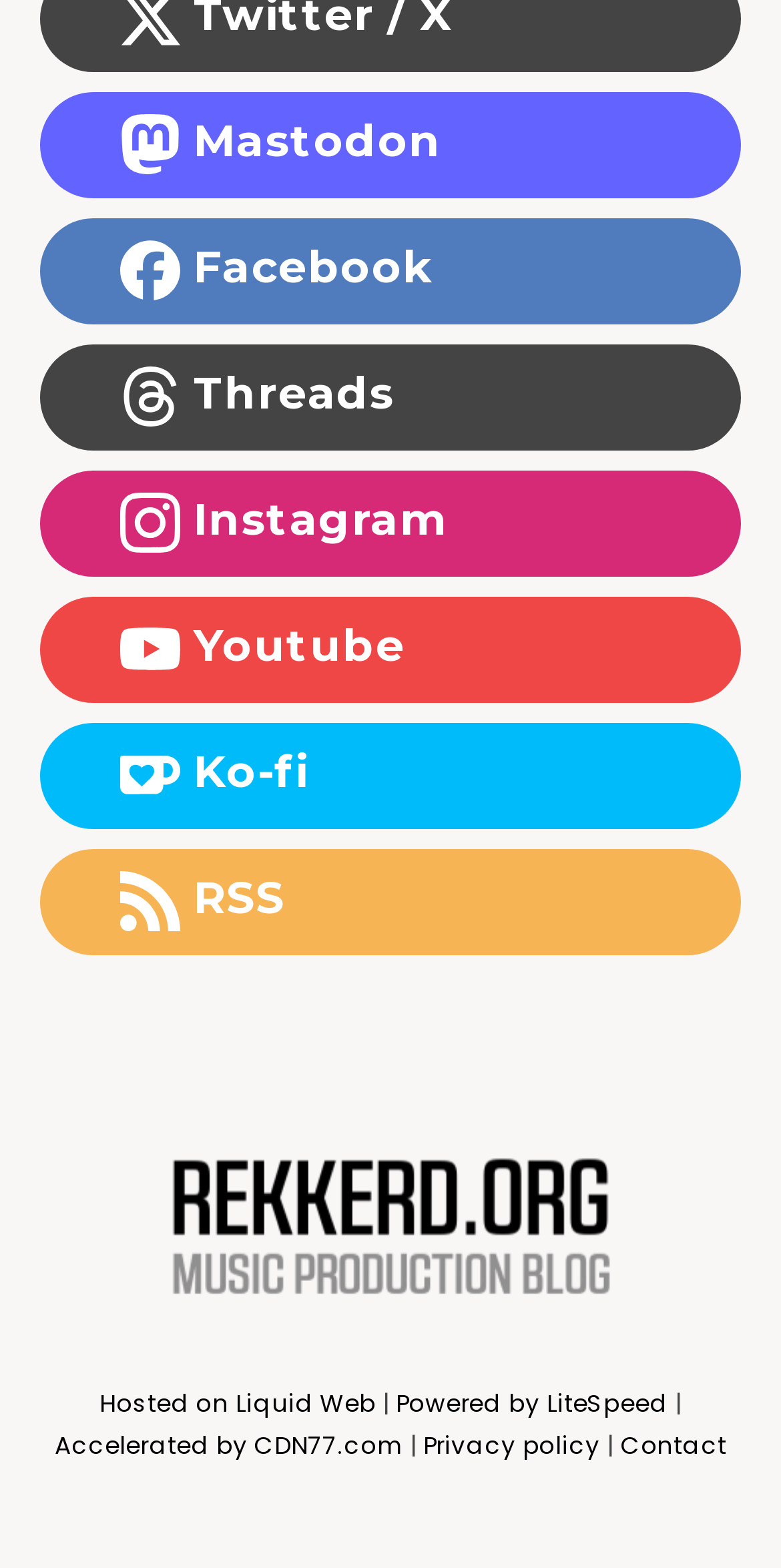Find and specify the bounding box coordinates that correspond to the clickable region for the instruction: "Click on Mastodon".

[0.051, 0.059, 0.949, 0.126]